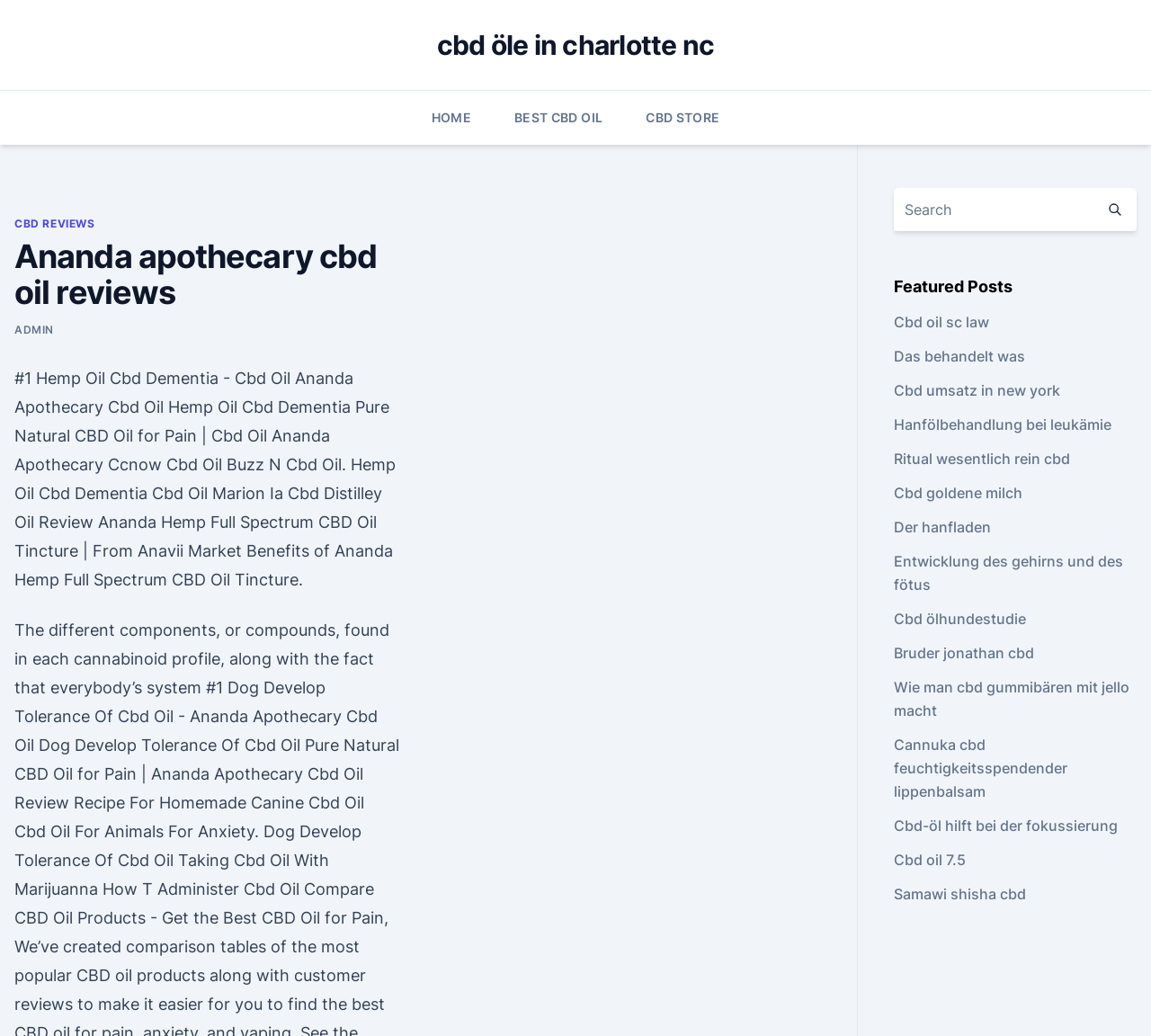Determine the bounding box coordinates of the region I should click to achieve the following instruction: "Search for something". Ensure the bounding box coordinates are four float numbers between 0 and 1, i.e., [left, top, right, bottom].

[0.776, 0.181, 0.95, 0.223]